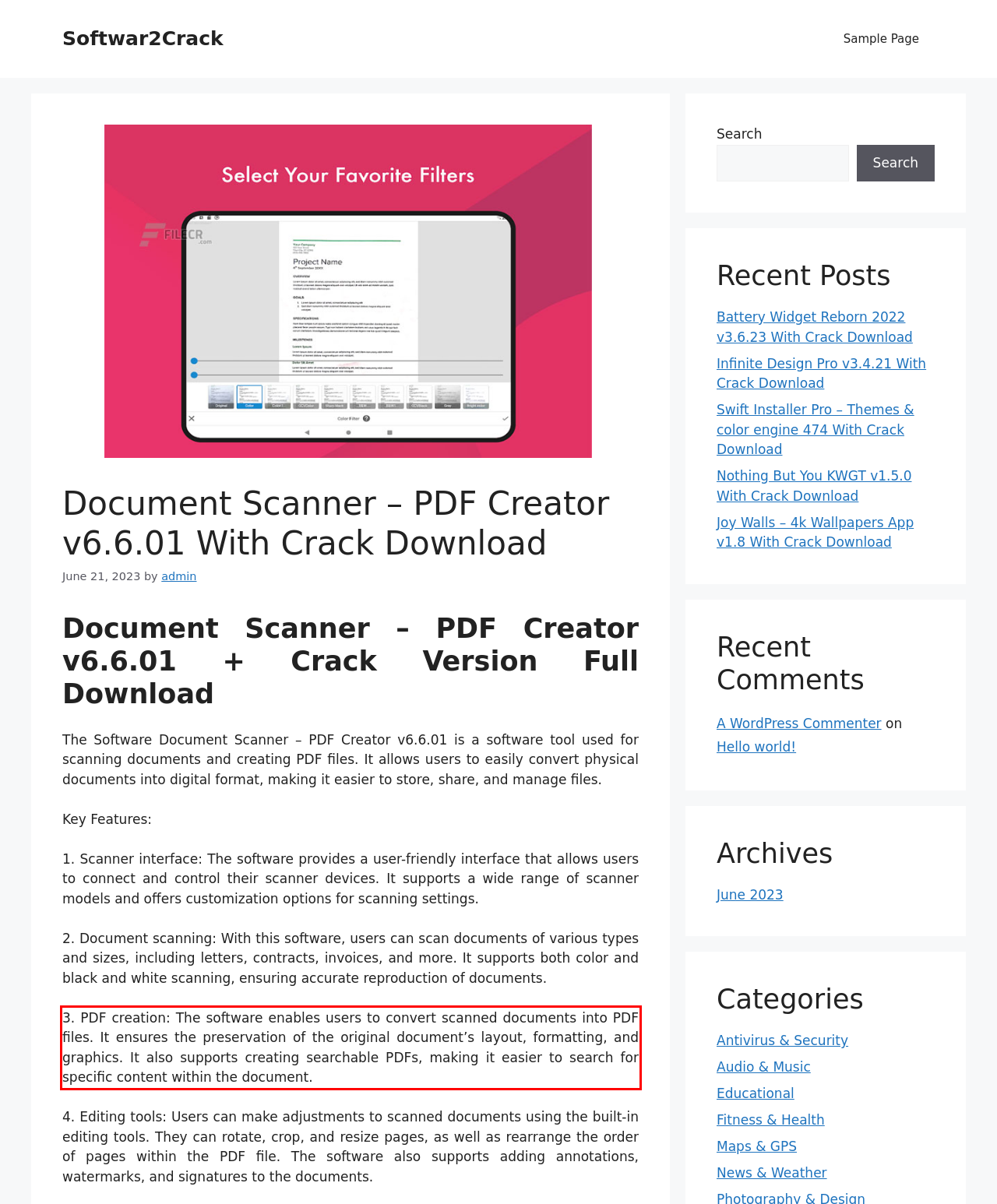Please identify the text within the red rectangular bounding box in the provided webpage screenshot.

3. PDF creation: The software enables users to convert scanned documents into PDF files. It ensures the preservation of the original document’s layout, formatting, and graphics. It also supports creating searchable PDFs, making it easier to search for specific content within the document.